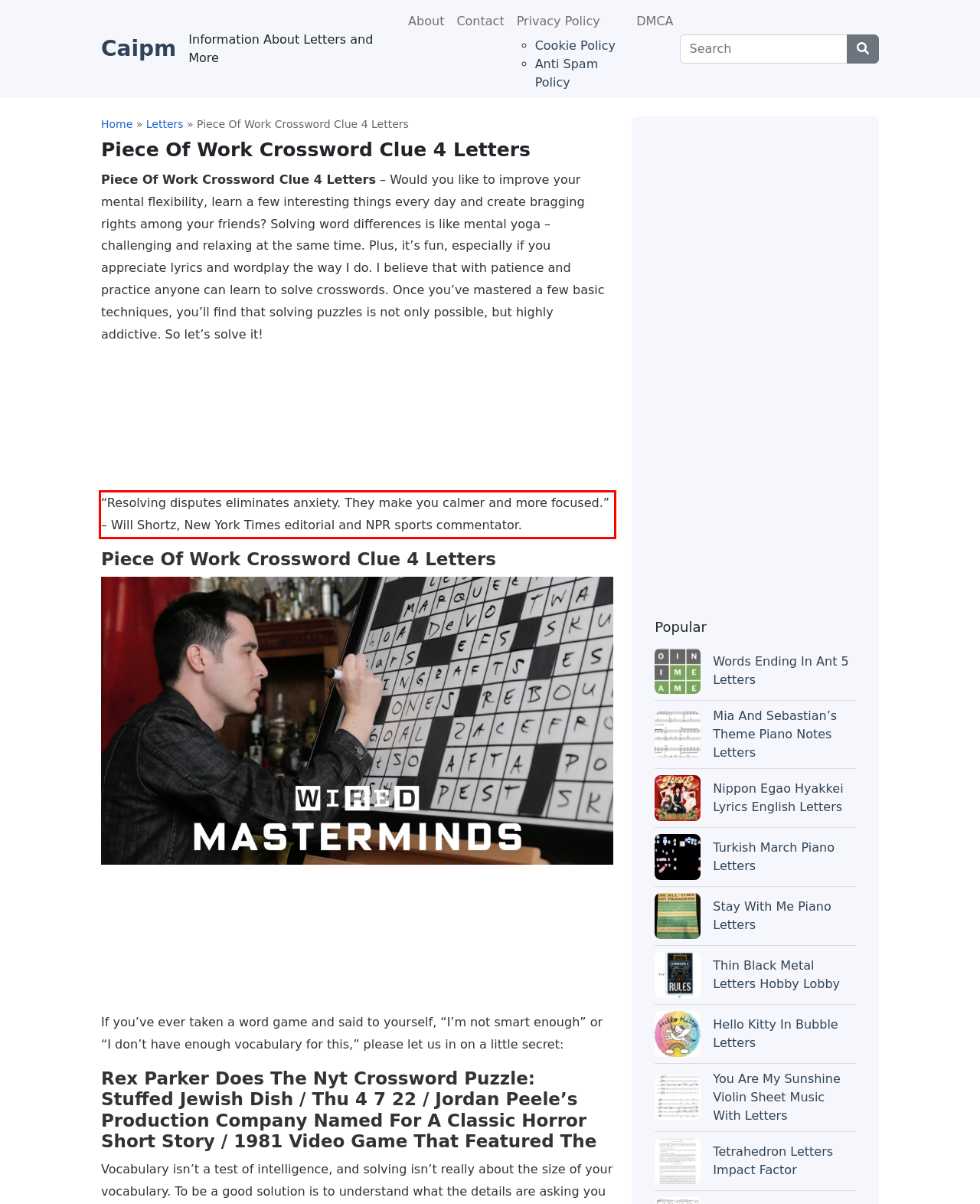Given the screenshot of a webpage, identify the red rectangle bounding box and recognize the text content inside it, generating the extracted text.

“Resolving disputes eliminates anxiety. They make you calmer and more focused.” – Will Shortz, New York Times editorial and NPR sports commentator.